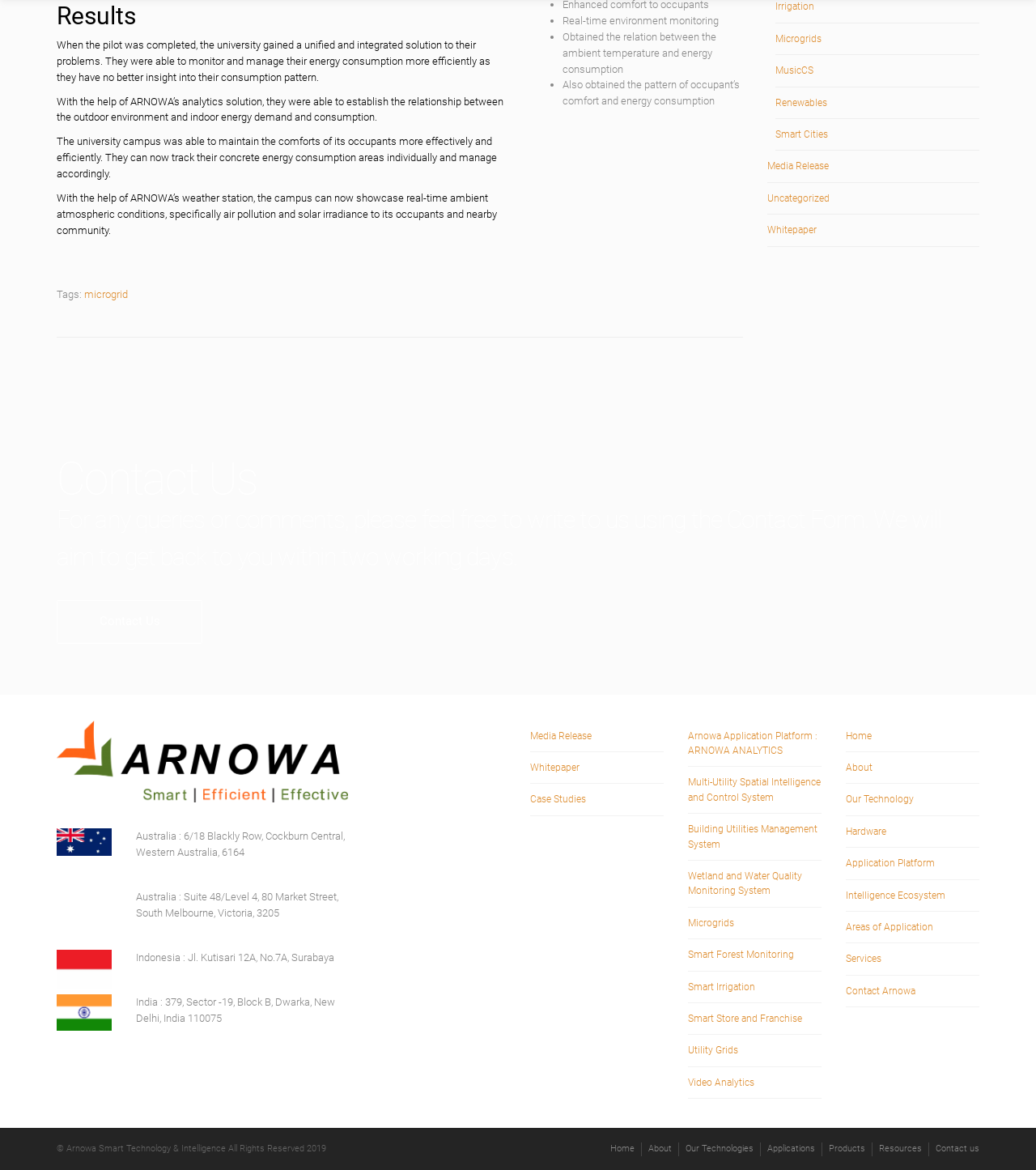Identify the bounding box coordinates for the element that needs to be clicked to fulfill this instruction: "Contact Us using the Contact Form". Provide the coordinates in the format of four float numbers between 0 and 1: [left, top, right, bottom].

[0.055, 0.432, 0.909, 0.488]